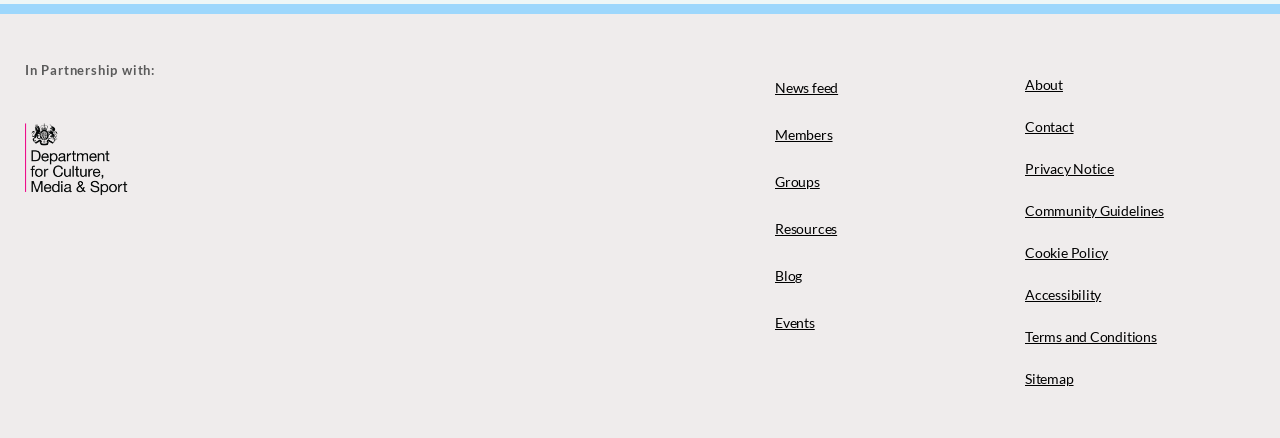Predict the bounding box coordinates for the UI element described as: "Sitemap". The coordinates should be four float numbers between 0 and 1, presented as [left, top, right, bottom].

[0.801, 0.836, 0.98, 0.896]